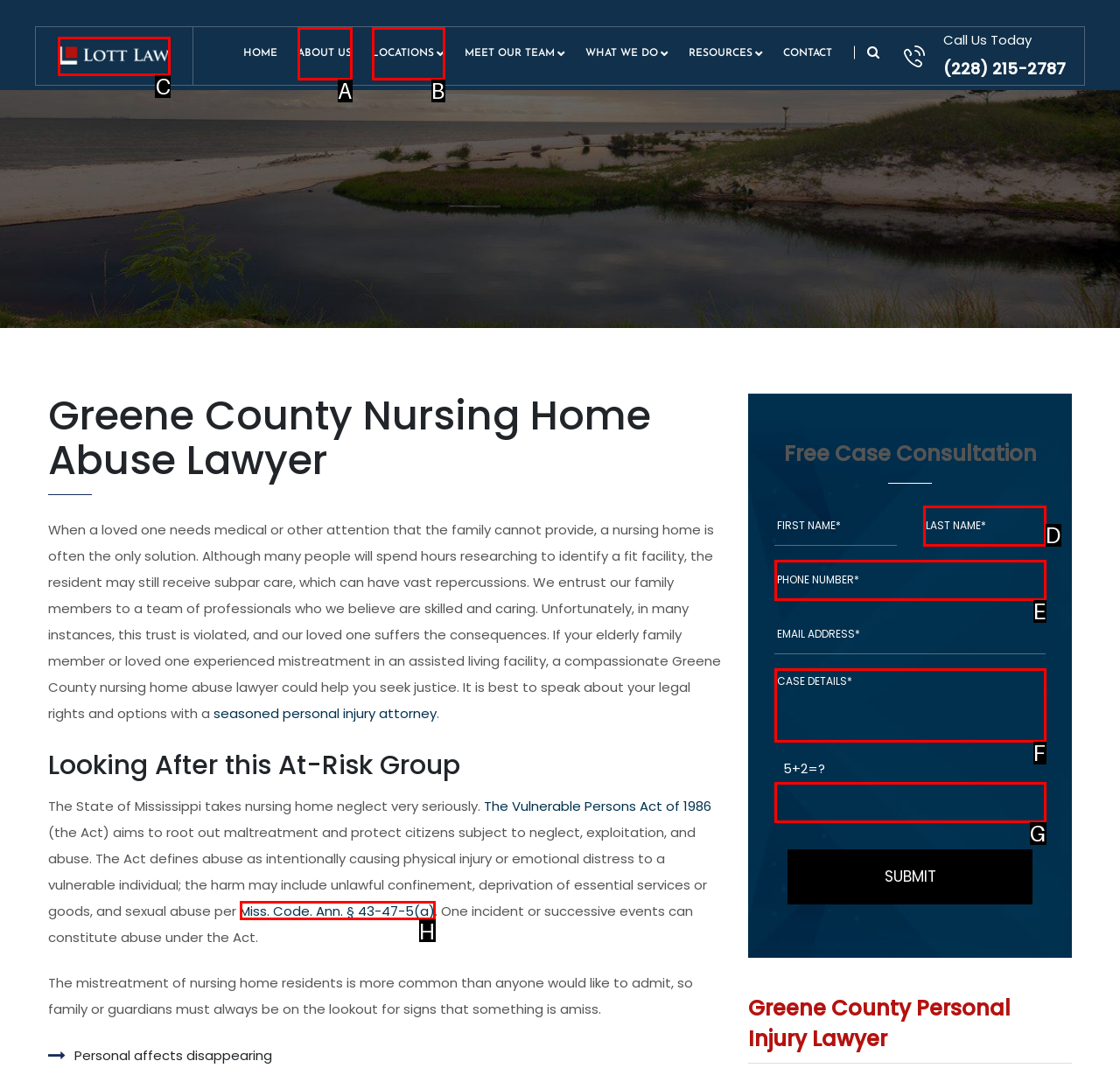Tell me the letter of the option that corresponds to the description: Miss. Code. Ann. § 43-47-5(a)
Answer using the letter from the given choices directly.

H